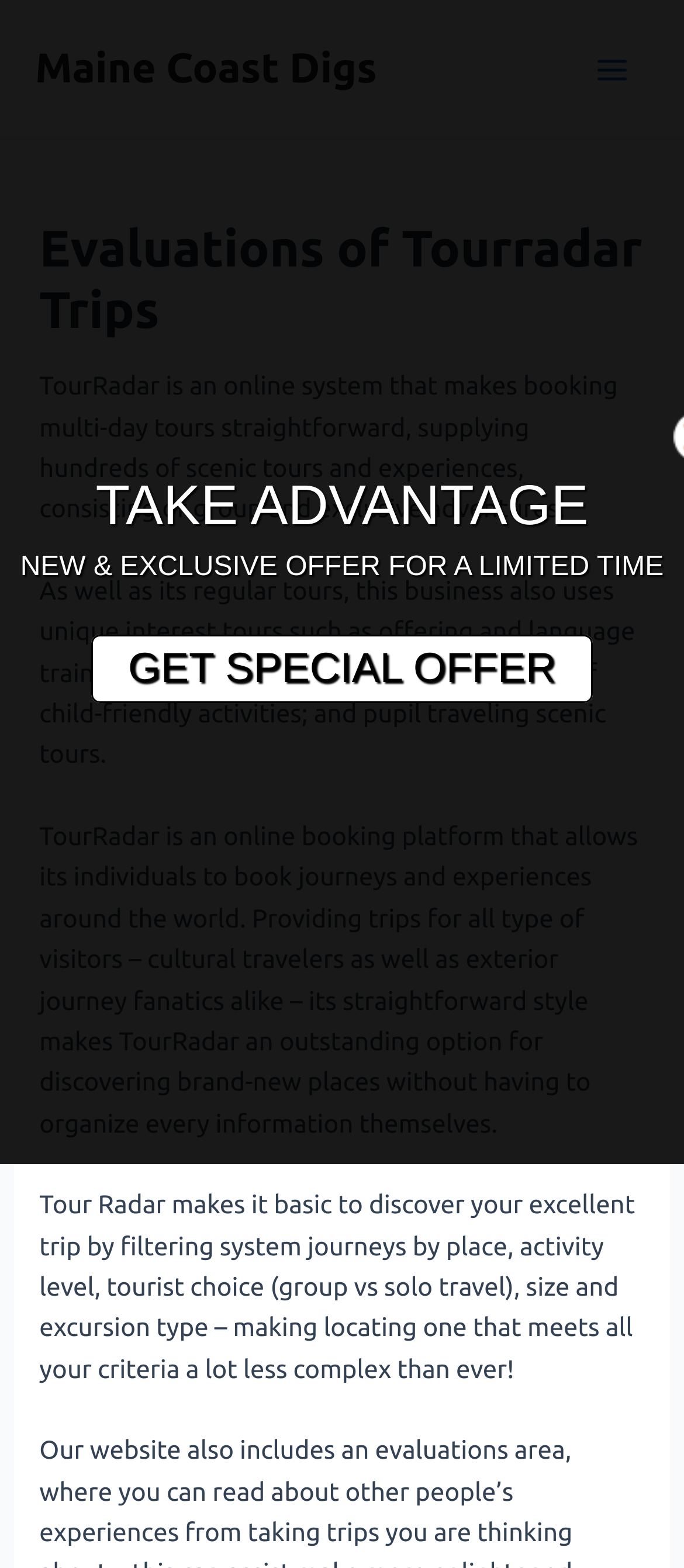Can you find the bounding box coordinates for the UI element given this description: "Maine Coast Digs"? Provide the coordinates as four float numbers between 0 and 1: [left, top, right, bottom].

[0.051, 0.029, 0.551, 0.058]